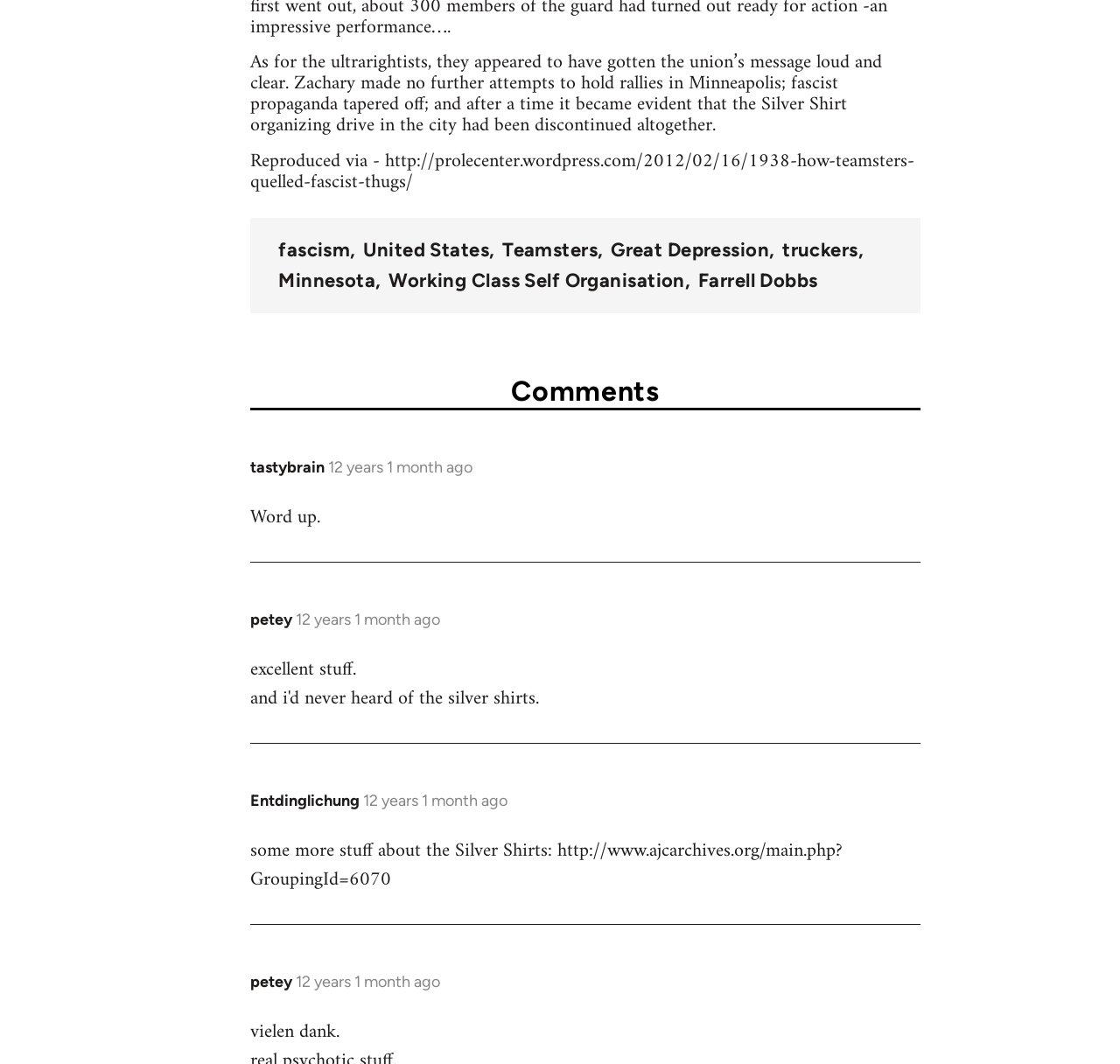Kindly determine the bounding box coordinates for the area that needs to be clicked to execute this instruction: "View the comment by tastybrain".

[0.224, 0.43, 0.29, 0.449]